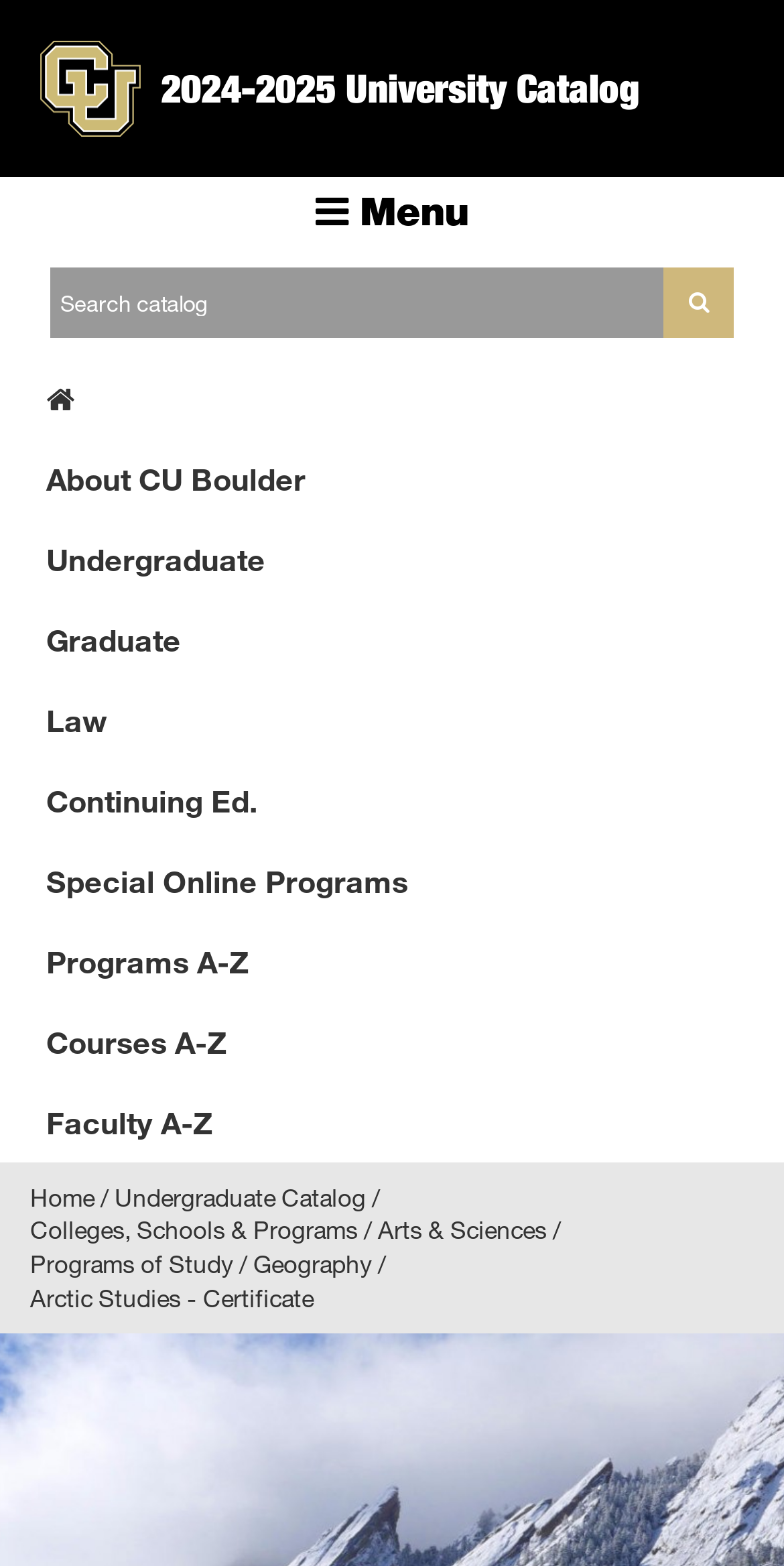Could you find the bounding box coordinates of the clickable area to complete this instruction: "View the undergraduate catalog"?

[0.146, 0.753, 0.467, 0.774]